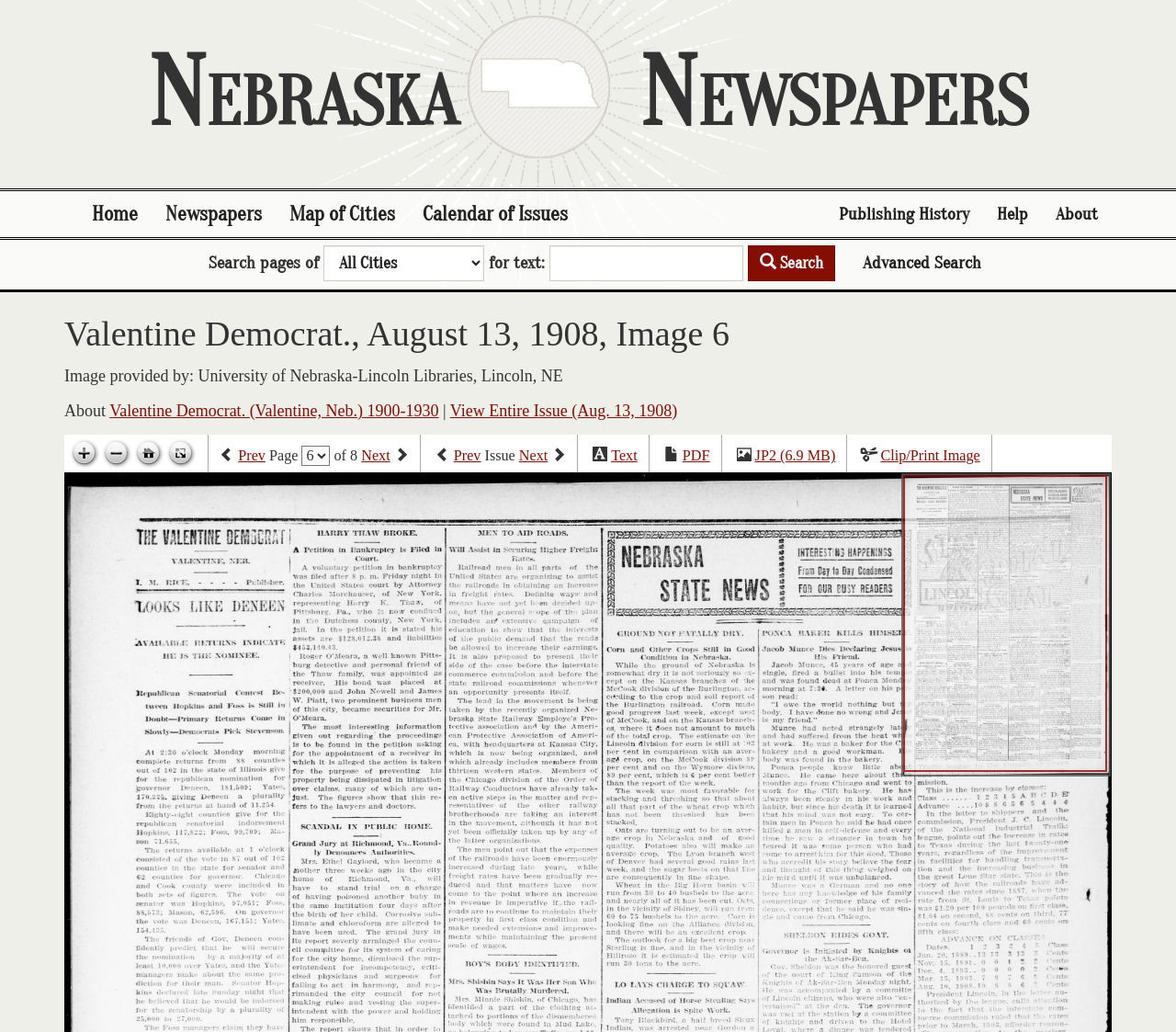What is the name of the library that provided the image?
Please provide an in-depth and detailed response to the question.

The answer can be found by looking at the text 'Image provided by: University of Nebraska-Lincoln Libraries, Lincoln, NE' which indicates that the image was provided by the University of Nebraska-Lincoln Libraries.